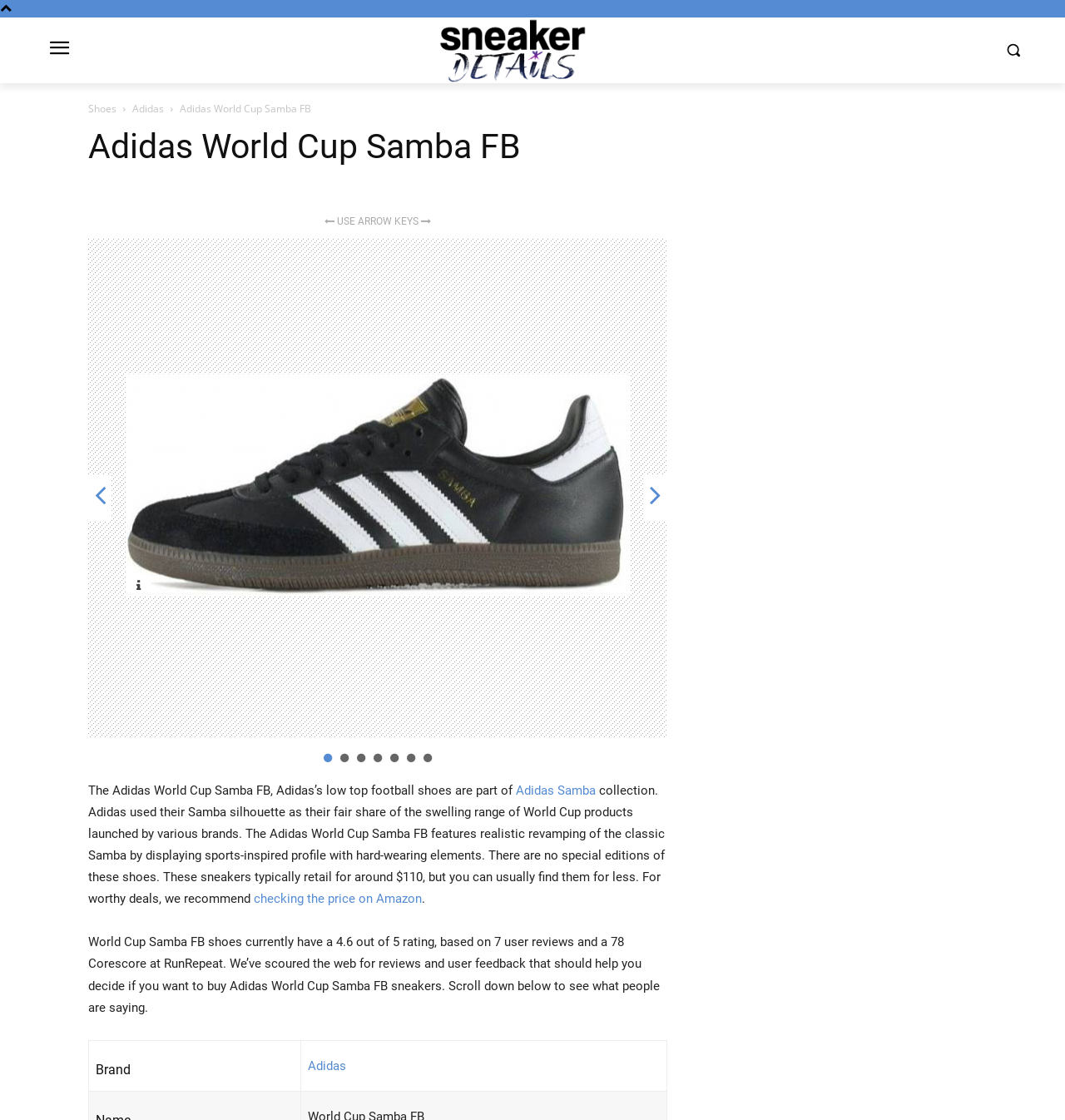Mark the bounding box of the element that matches the following description: "checking the price on Amazon".

[0.238, 0.796, 0.396, 0.809]